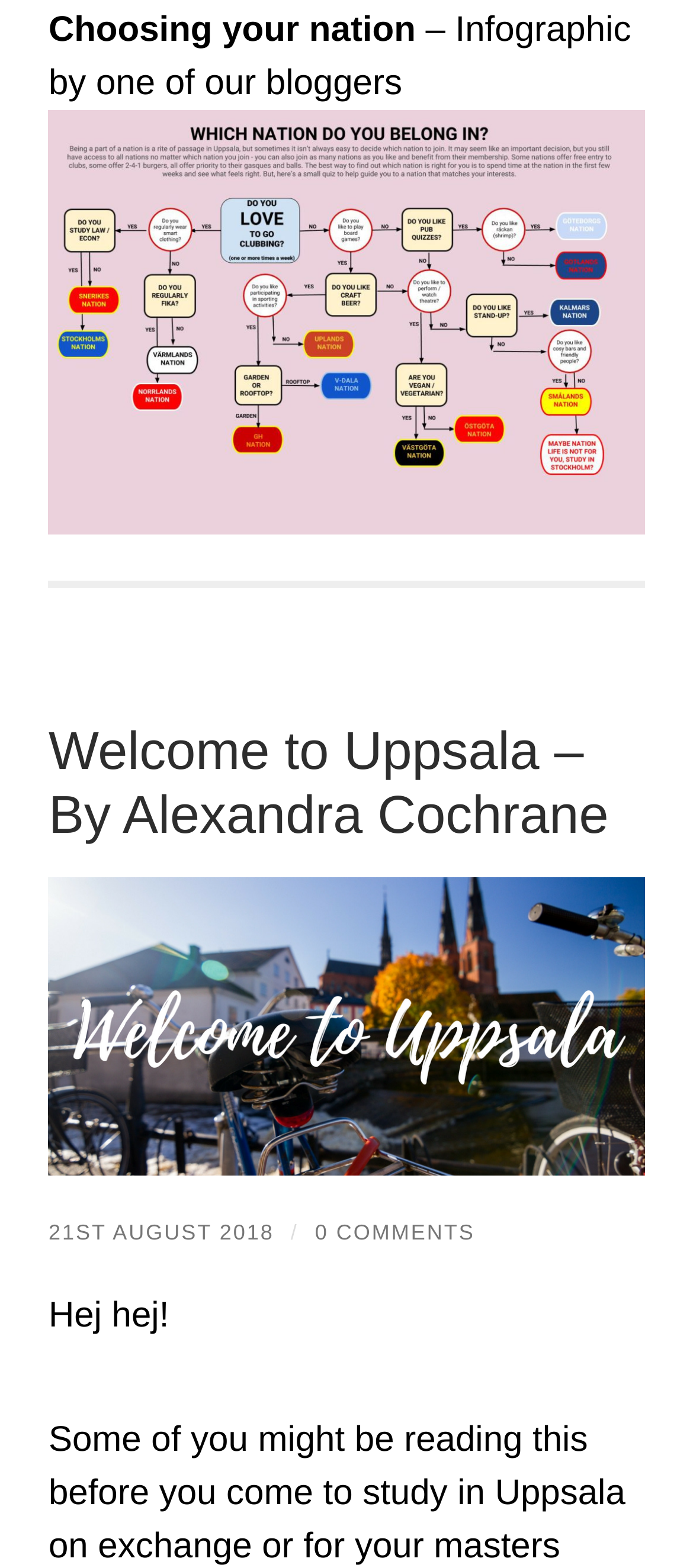Refer to the element description NCAAB and identify the corresponding bounding box in the screenshot. Format the coordinates as (top-left x, top-left y, bottom-right x, bottom-right y) with values in the range of 0 to 1.

None